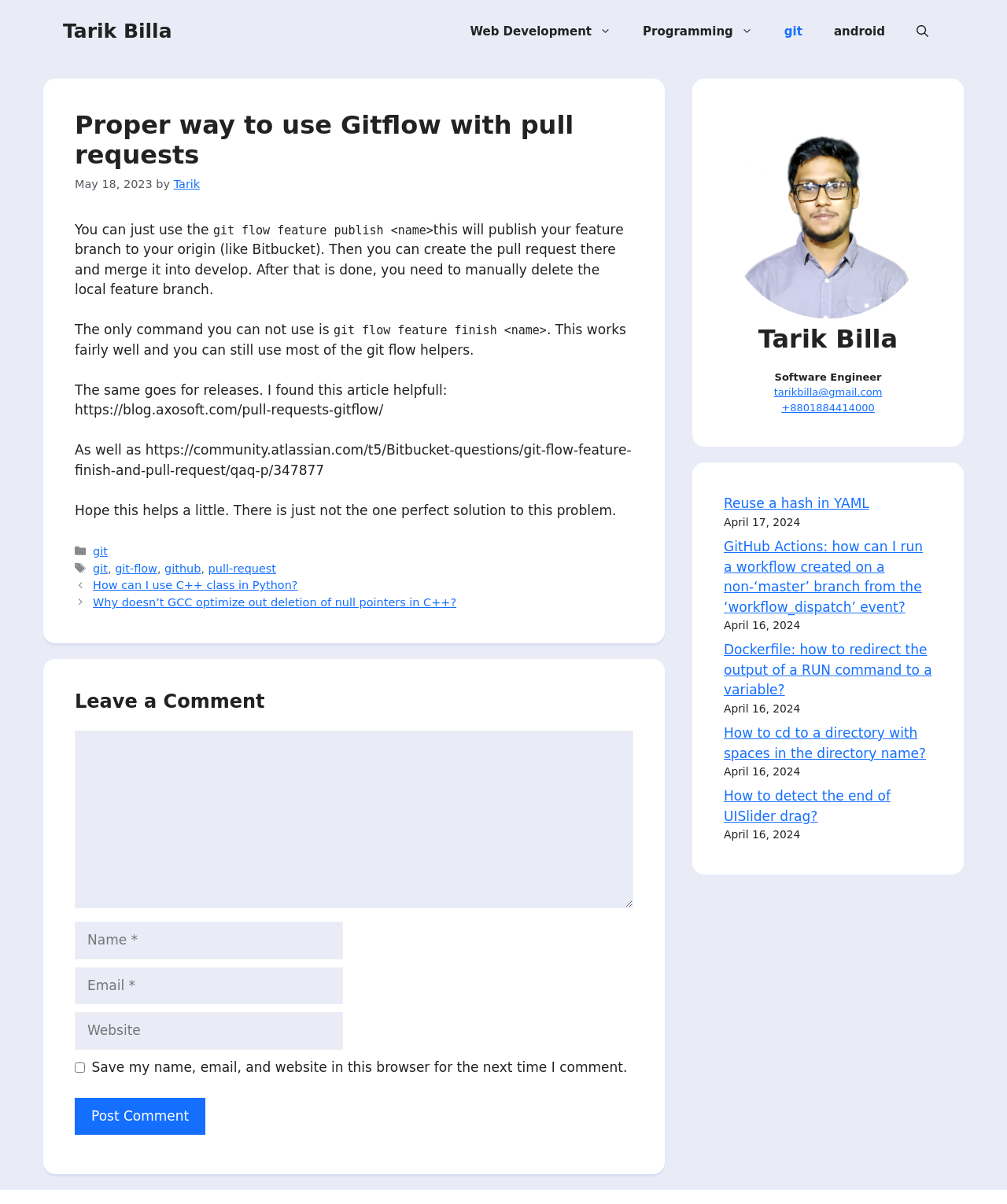Please reply with a single word or brief phrase to the question: 
What is the title of the article section?

Proper way to use Gitflow with pull requests